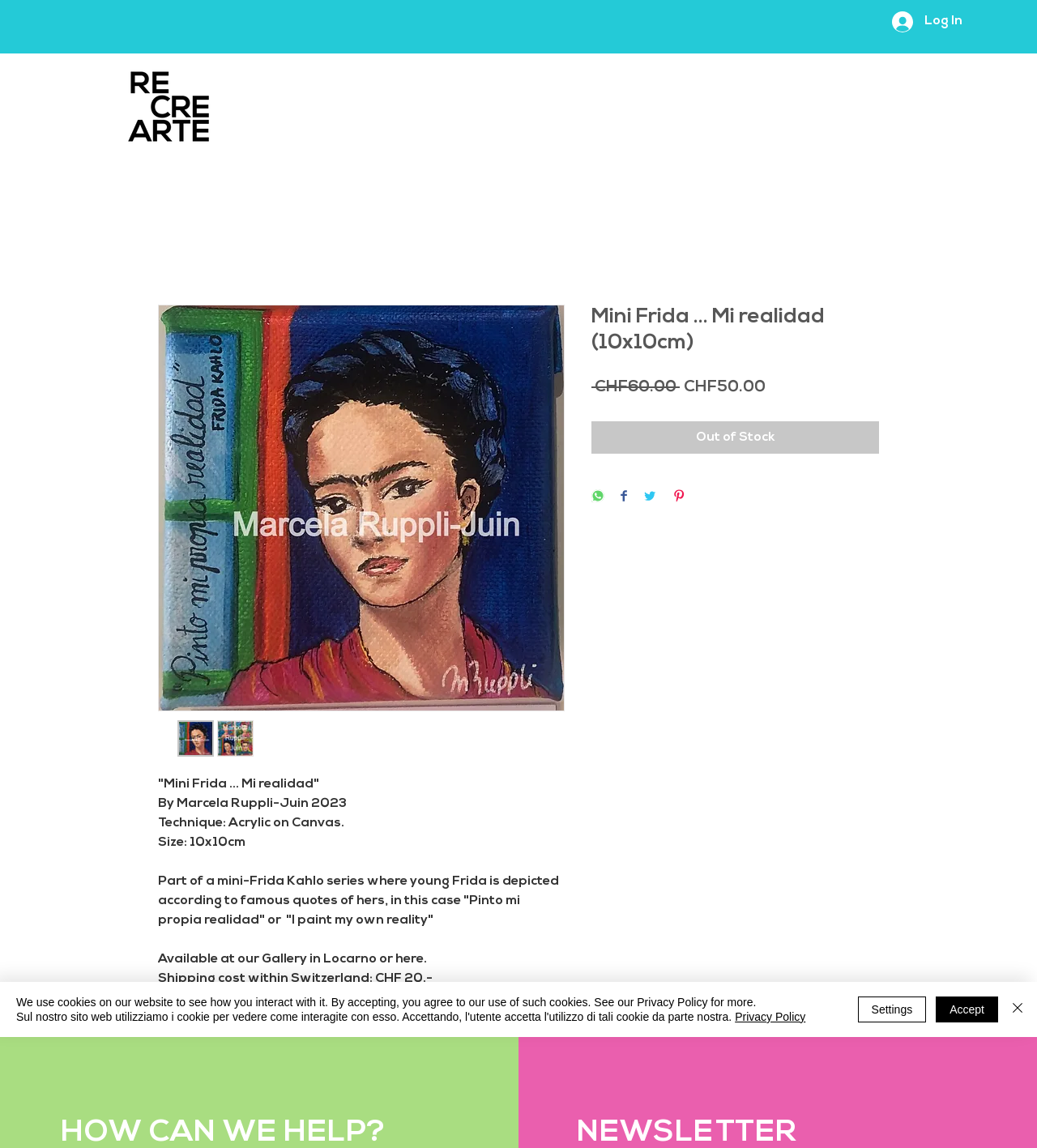Please look at the image and answer the question with a detailed explanation: Where is the gallery located?

The gallery is located in Locarno, as mentioned in the description as 'Available at our Gallery in Locarno or here'.